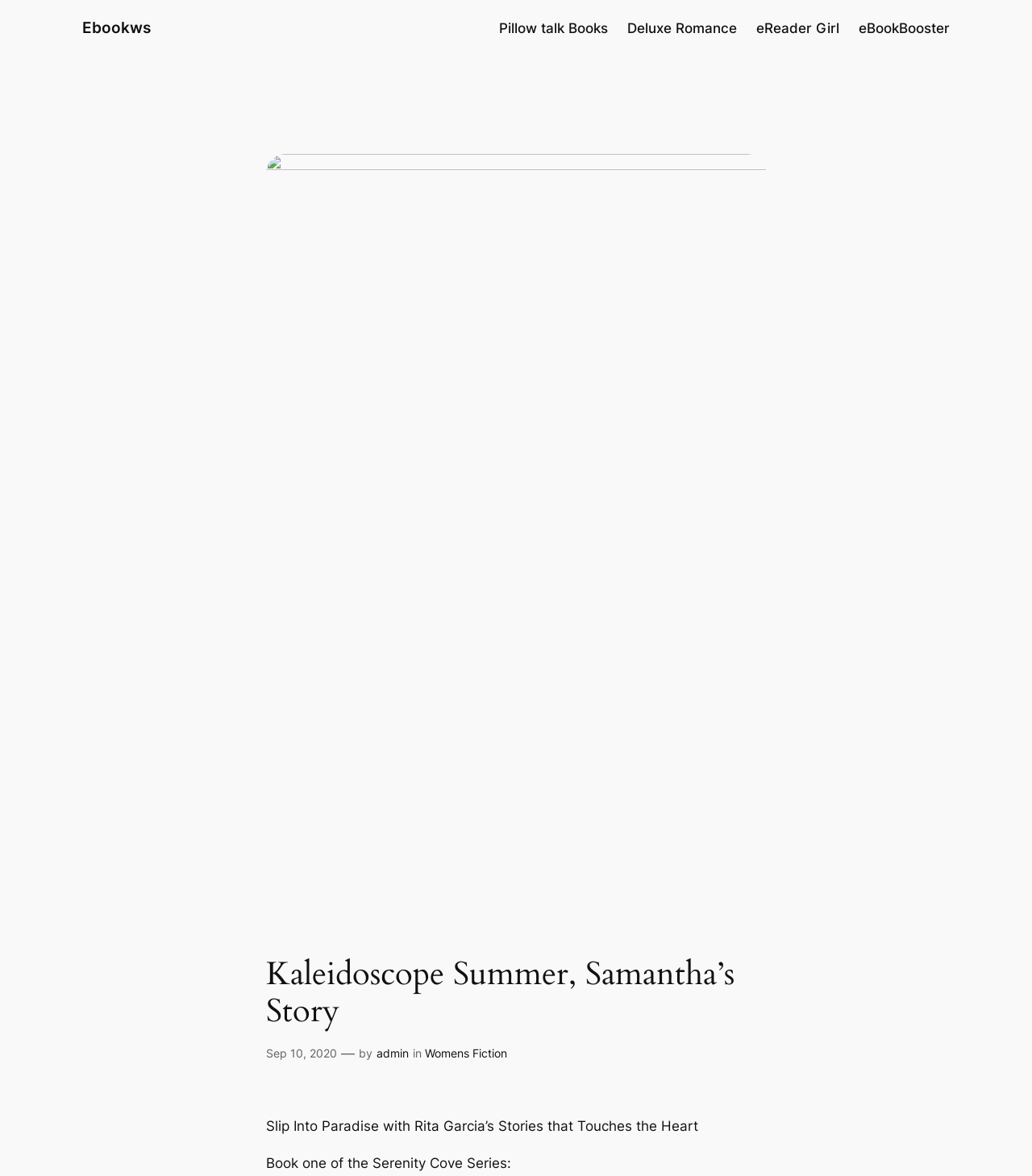Indicate the bounding box coordinates of the element that needs to be clicked to satisfy the following instruction: "learn about coleus flower". The coordinates should be four float numbers between 0 and 1, i.e., [left, top, right, bottom].

None